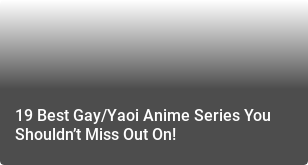What theme does the article focus on?
Please give a detailed and thorough answer to the question, covering all relevant points.

The article features a curated list of must-watch anime series that celebrate gay and Yaoi themes, highlighting its focus on LGBTQ+ representation in anime.